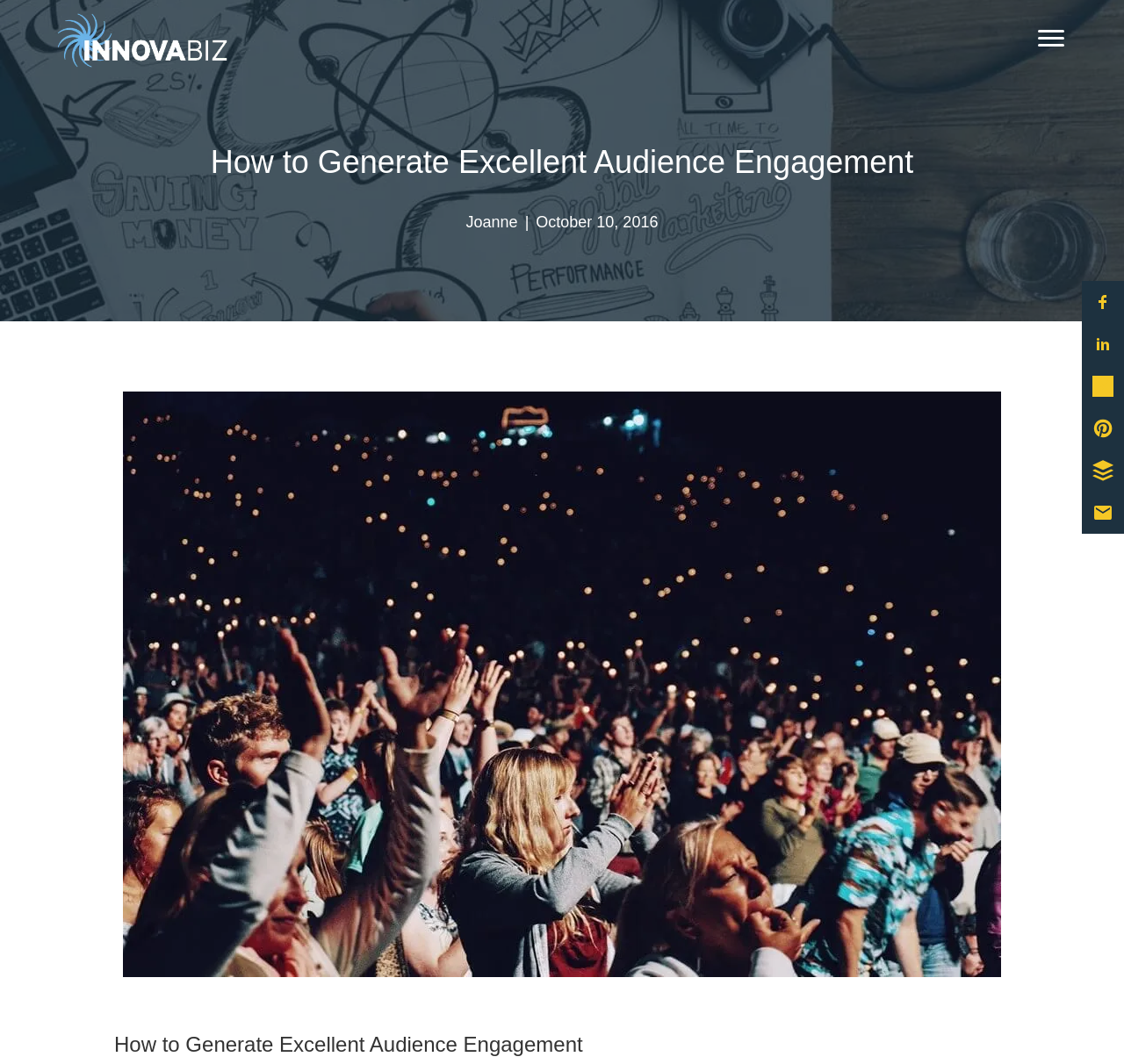Describe in detail what you see on the webpage.

The webpage is about generating excellent audience engagement, with a focus on writing content that captures attention. At the top right corner, there is a menu button. Below it, there is a heading that reads "How to Generate Excellent Audience Engagement" followed by a link to the author "Joanne" and a date "October 10, 2016". 

On the top left corner, there is a logo of InnovaBiz, which is a blue and white image. 

The main content of the webpage is an article with a large image related to audience engagement, taking up most of the page. The image is positioned below the heading and the author information.

There are also five links with accompanying images, arranged horizontally near the top of the page, each with a small icon to the right of the link text. These links are positioned above the main article content.